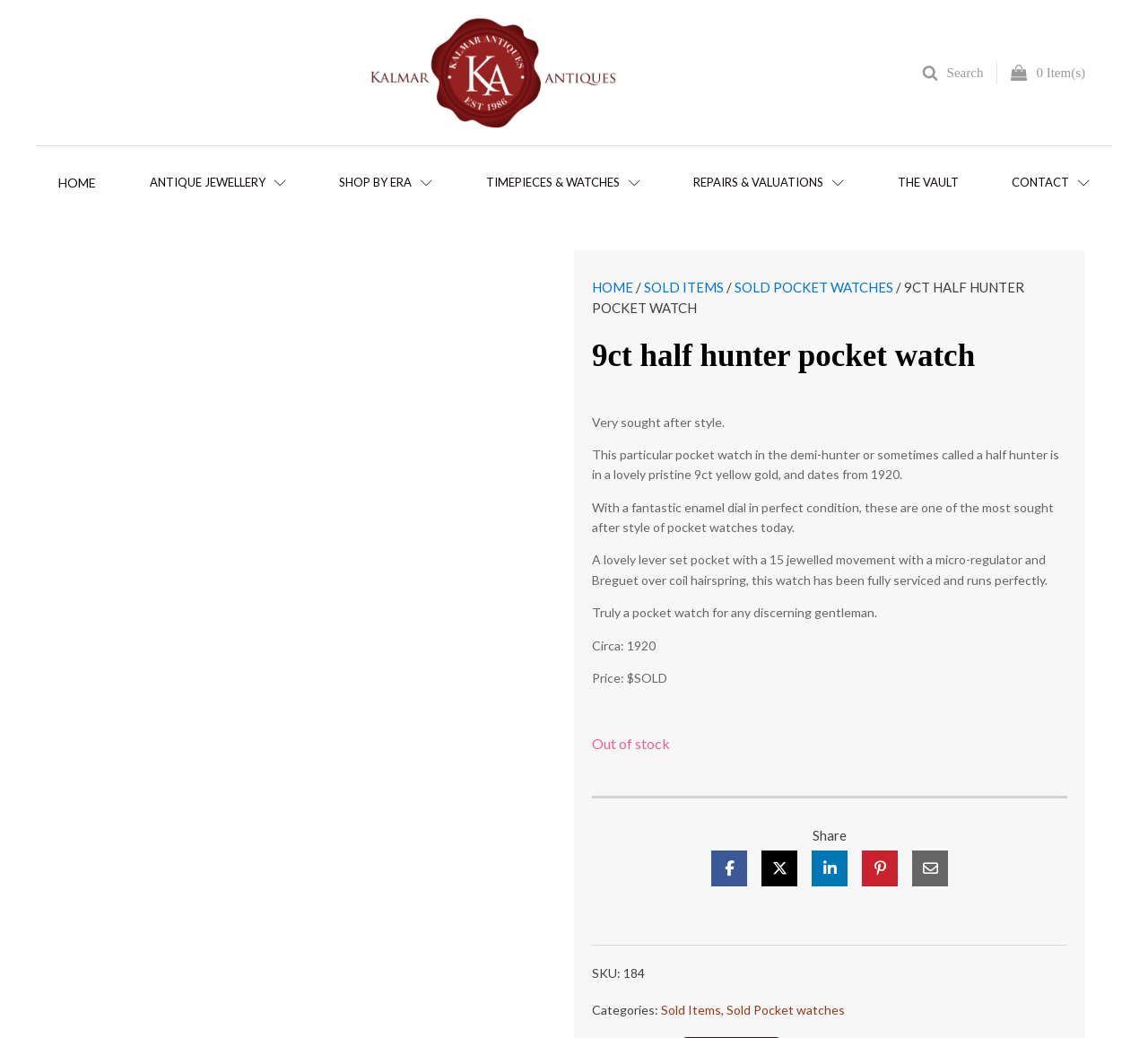Can you specify the bounding box coordinates for the region that should be clicked to fulfill this instruction: "View 9ct half hunter pocket watch details".

[0.516, 0.269, 0.892, 0.304]